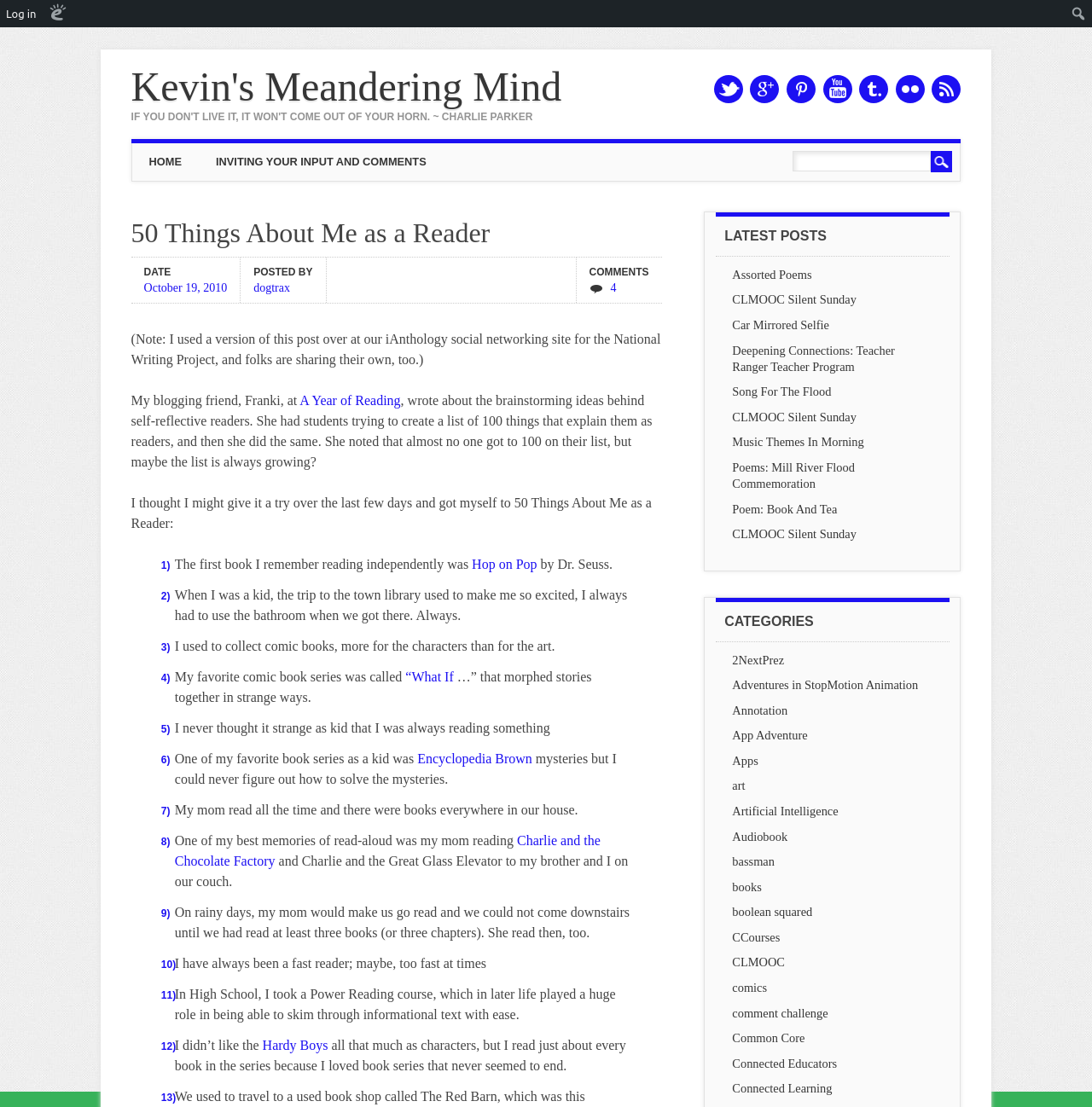How many social media links are there?
Provide a short answer using one word or a brief phrase based on the image.

8